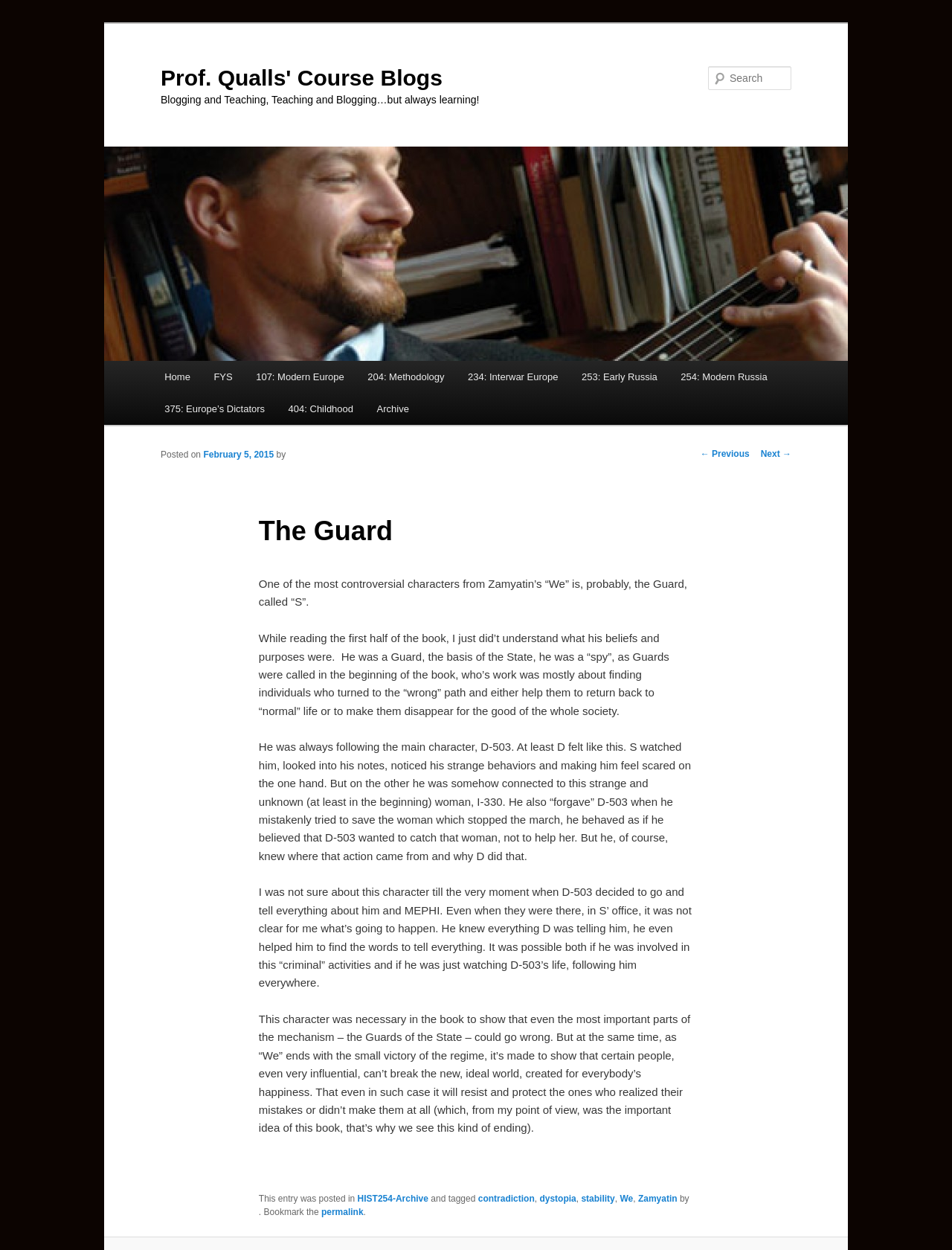Using the description "Next →", predict the bounding box of the relevant HTML element.

[0.799, 0.359, 0.831, 0.367]